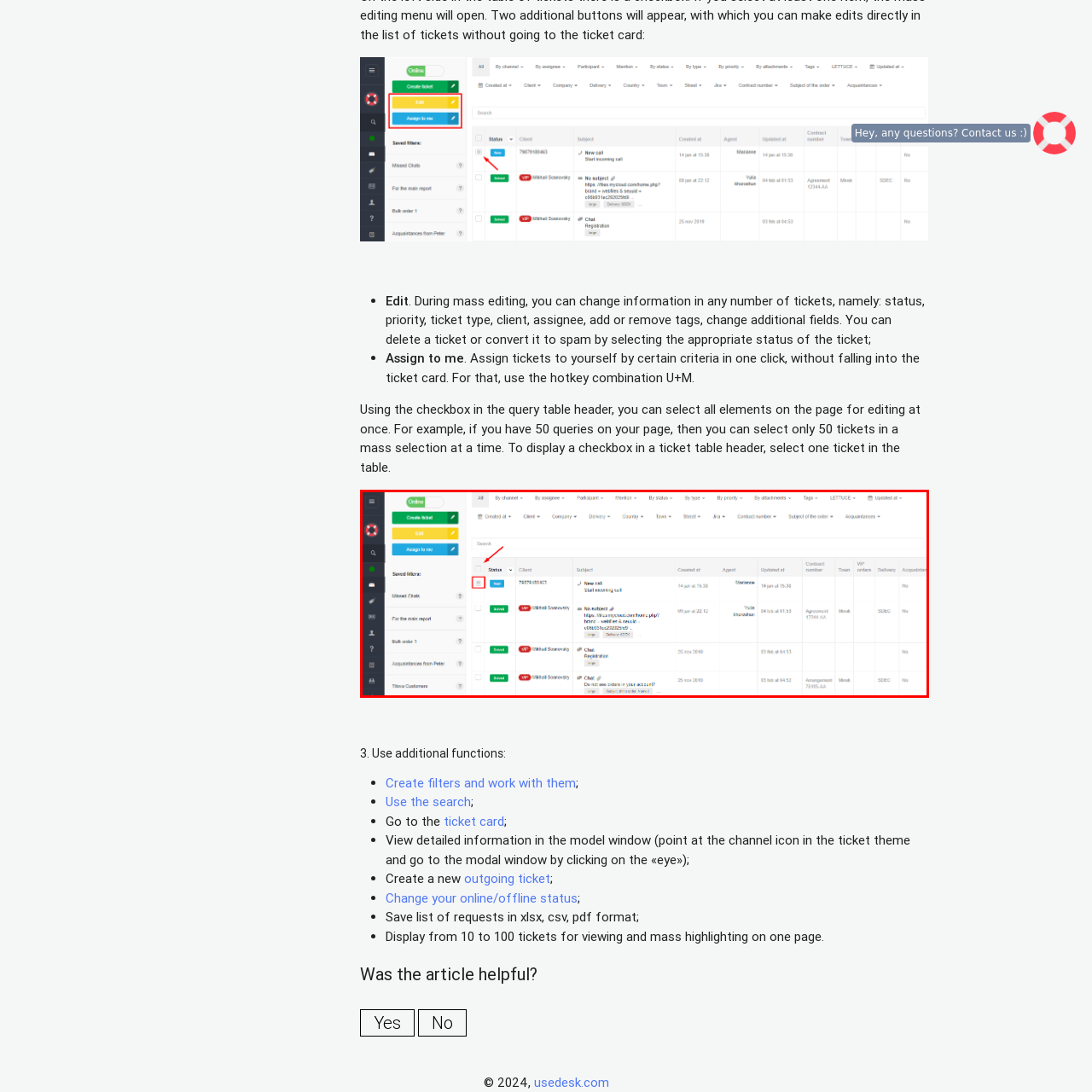Craft a comprehensive description of the image located inside the red boundary.

The image displays a user interface for managing tickets in a customer support system. It features a navigation menu on the left, offering options such as "Create Ticket," "Edit," and "Assign to me," indicating functions available for users to manage their ticket tasks efficiently. 

In the central area, a searchable list of tickets is presented, with columns for "Status," "Client," "Subject," "Created at," "Agent," "Updated at," and "VIP Status." Each ticket is characterized by colored indicators—green for resolved tickets and red for those pending action. Notably, there are checkboxes to select tickets for mass actions, allowing users to quickly edit or assign multiple tickets at once. 

This interface exemplifies a streamlined approach to workflow management in customer support, facilitating quick responses and efficient ticket handling.